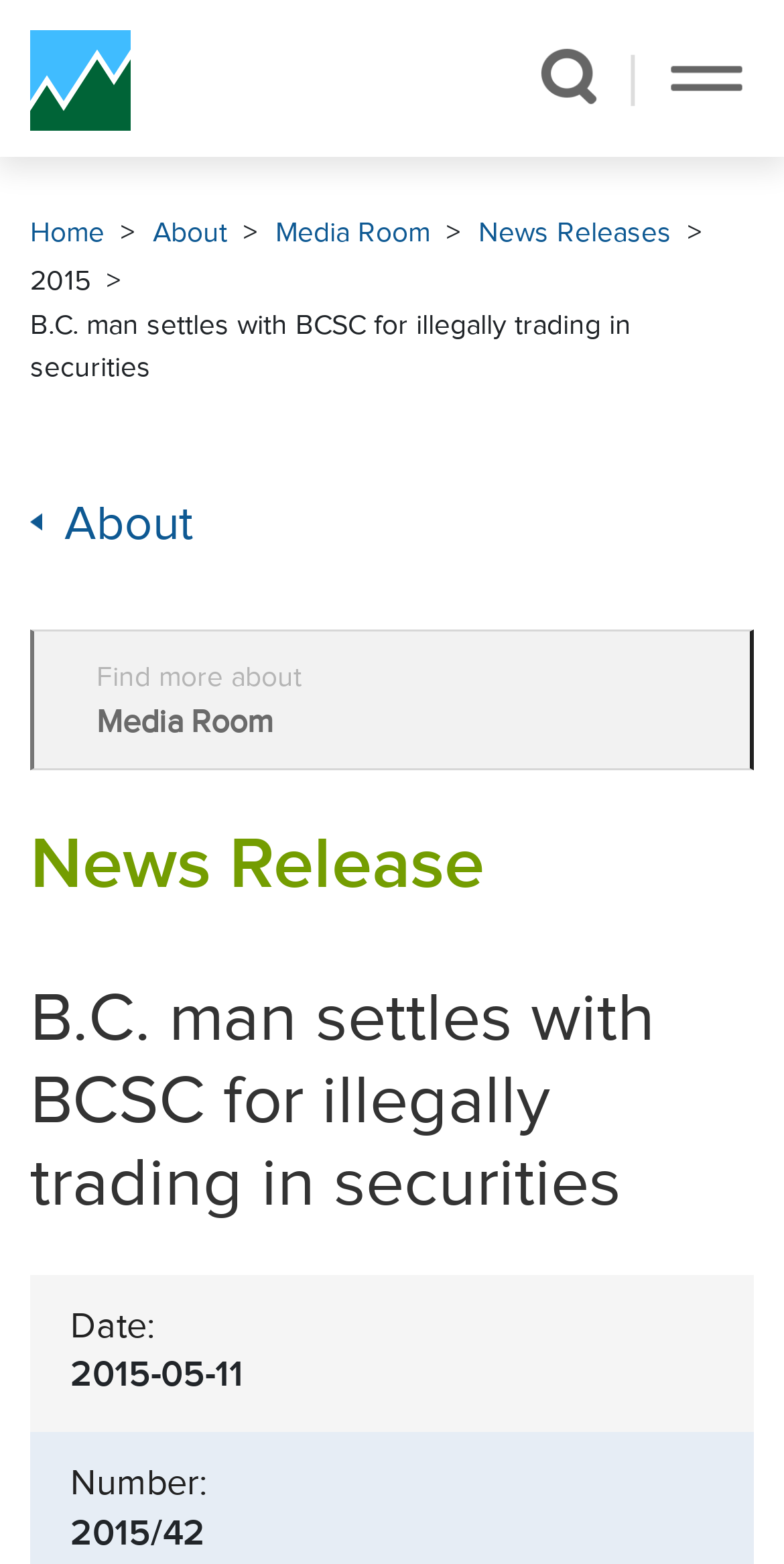Utilize the information from the image to answer the question in detail:
What is the title of the news release?

I found the title of the news release by looking at the heading 'B.C. man settles with BCSC for illegally trading in securities' which is a prominent heading on the page.